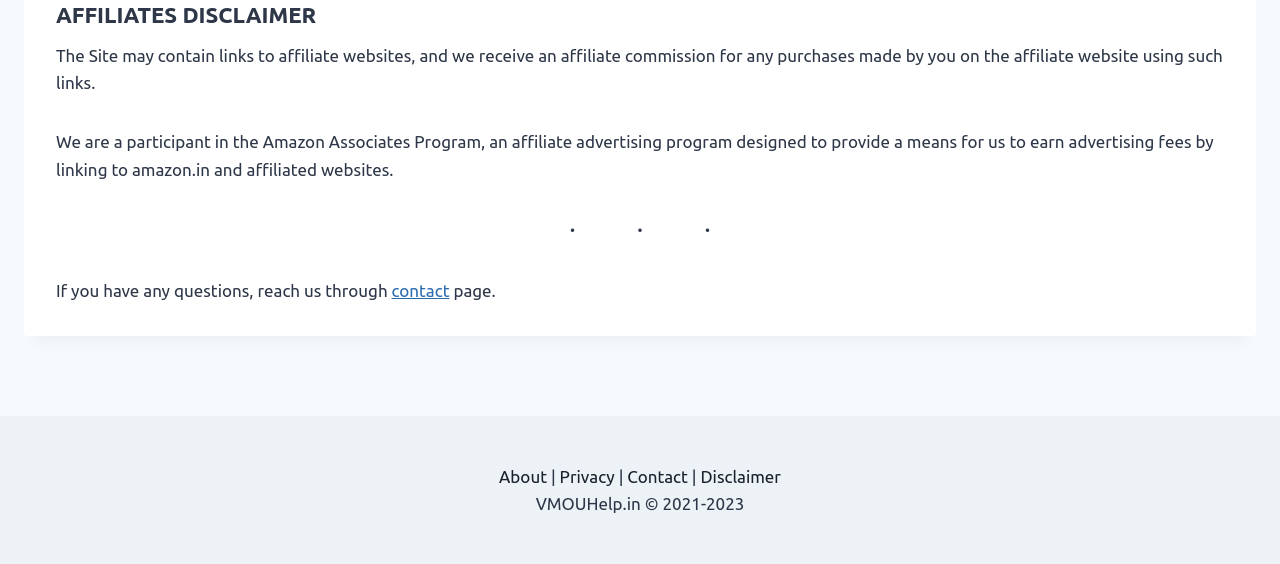Look at the image and write a detailed answer to the question: 
How to reach the website owner?

To reach the website owner, you can go to the contact page, which is accessible through the 'contact' link. This link is located near the text 'If you have any questions, reach us through'.